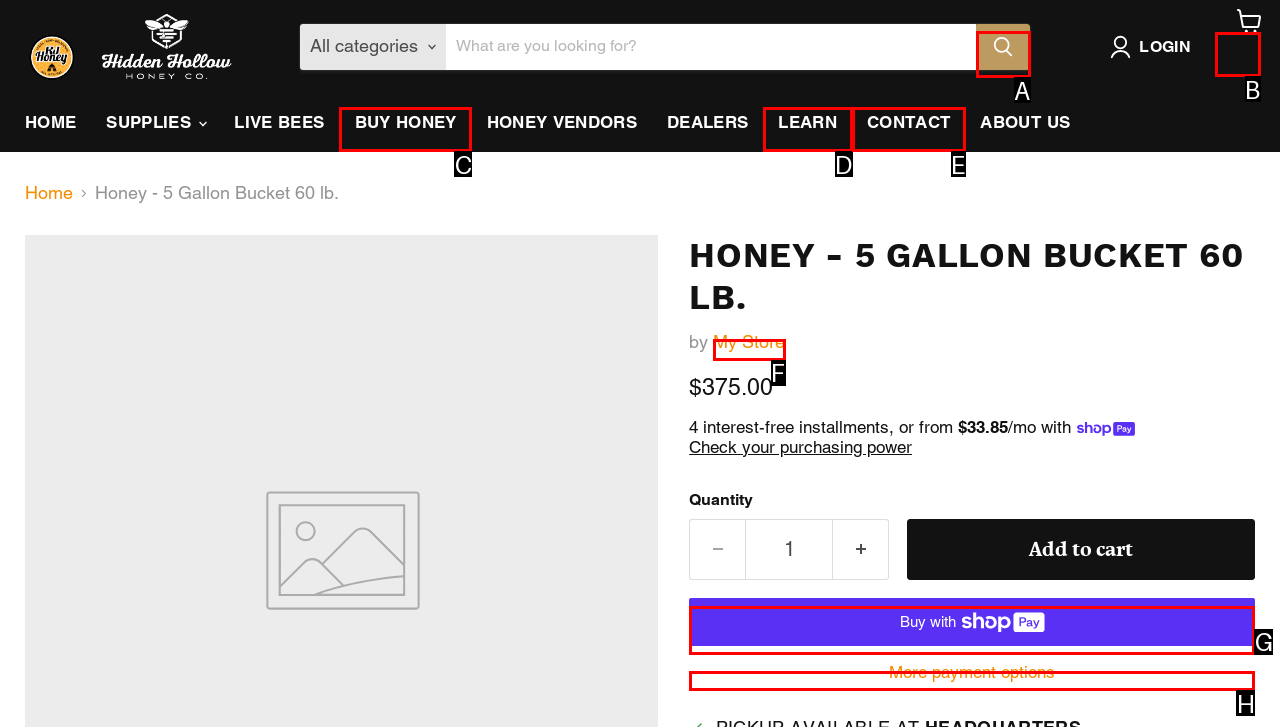Find the HTML element that matches the description provided: Buy now with ShopPayBuy with
Answer using the corresponding option letter.

G